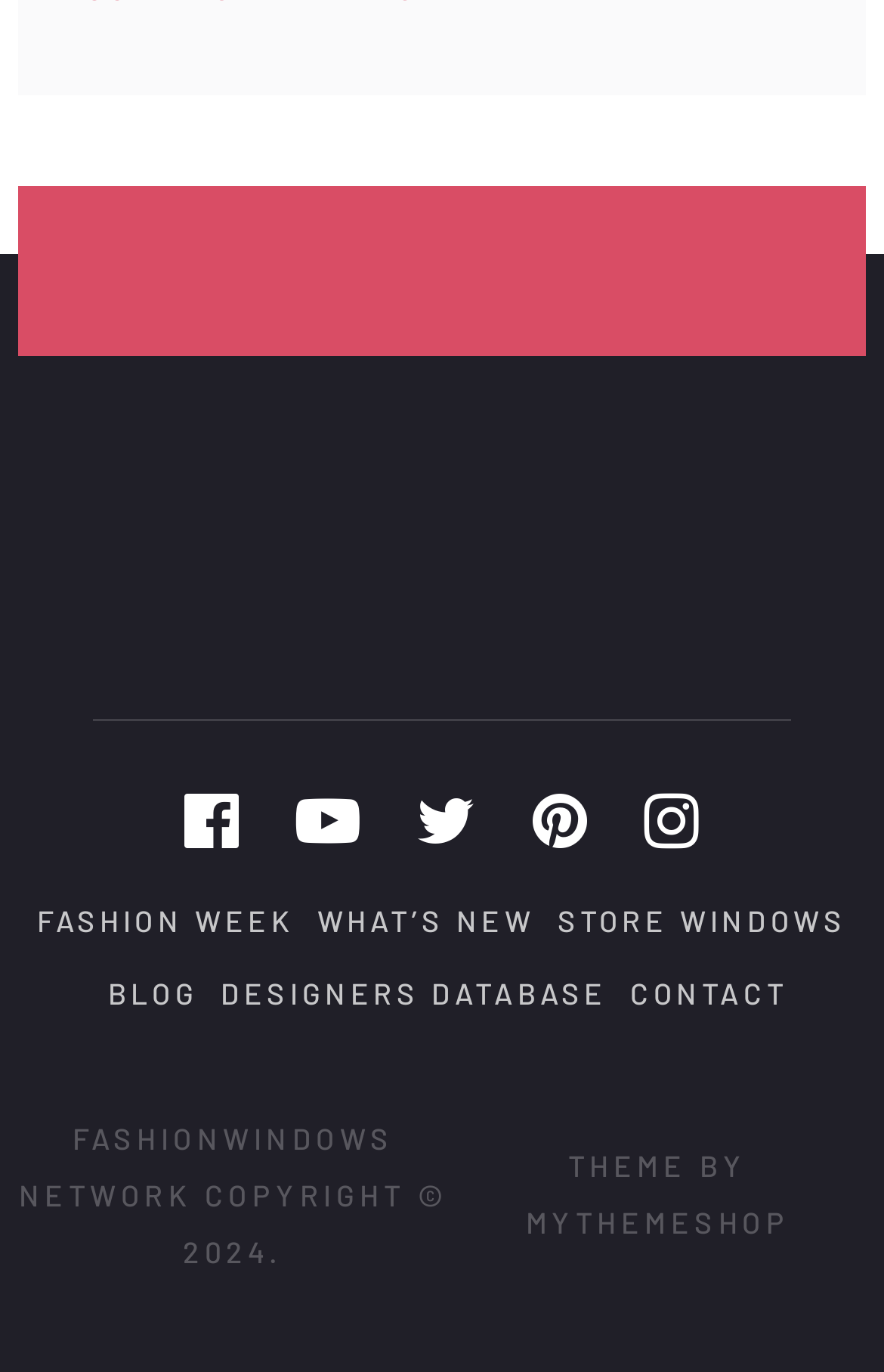Pinpoint the bounding box coordinates of the area that must be clicked to complete this instruction: "explore DESIGNERS DATABASE".

[0.25, 0.711, 0.687, 0.737]